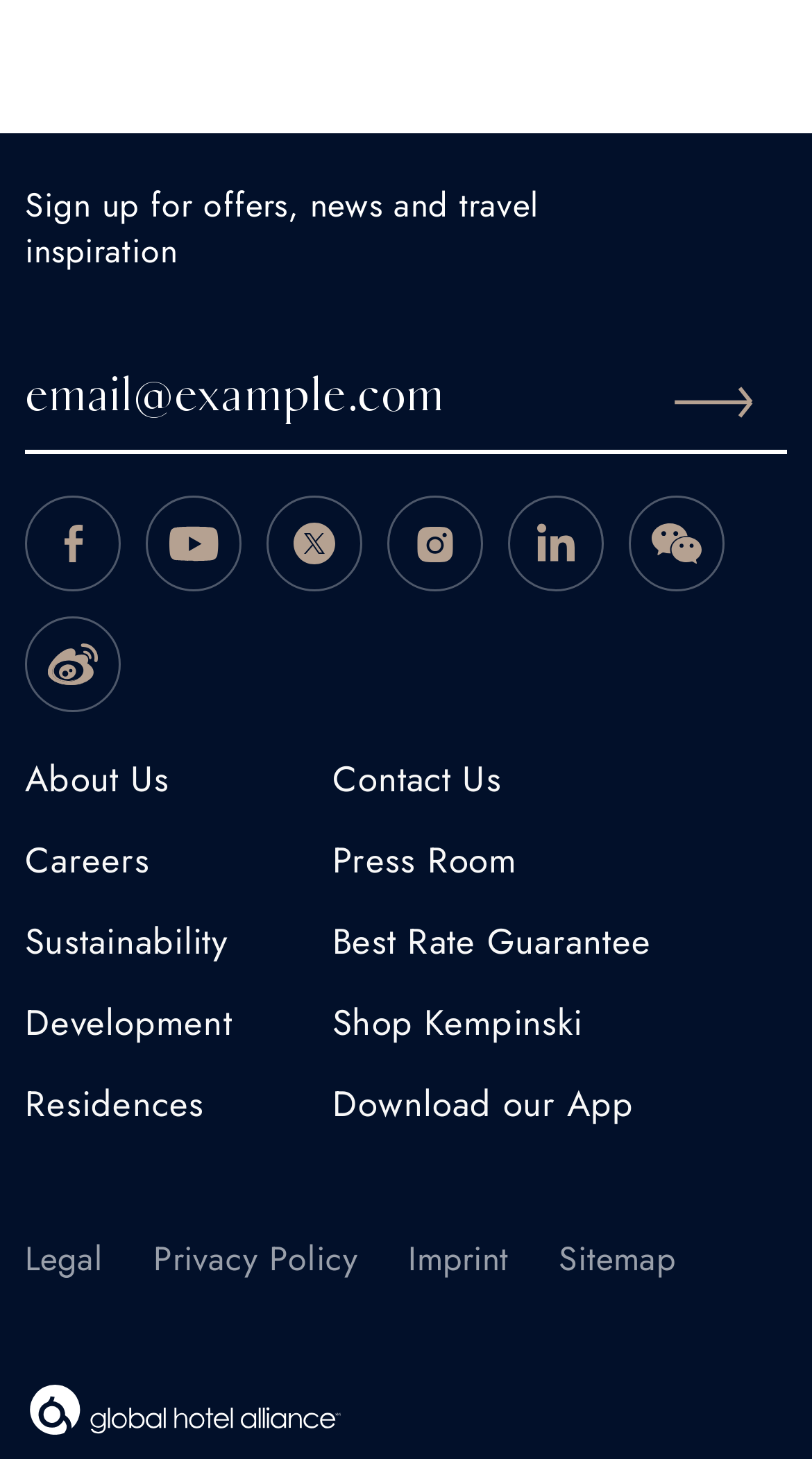Identify the bounding box coordinates for the UI element described as: "Privacy Policy". The coordinates should be provided as four floats between 0 and 1: [left, top, right, bottom].

[0.189, 0.846, 0.503, 0.881]